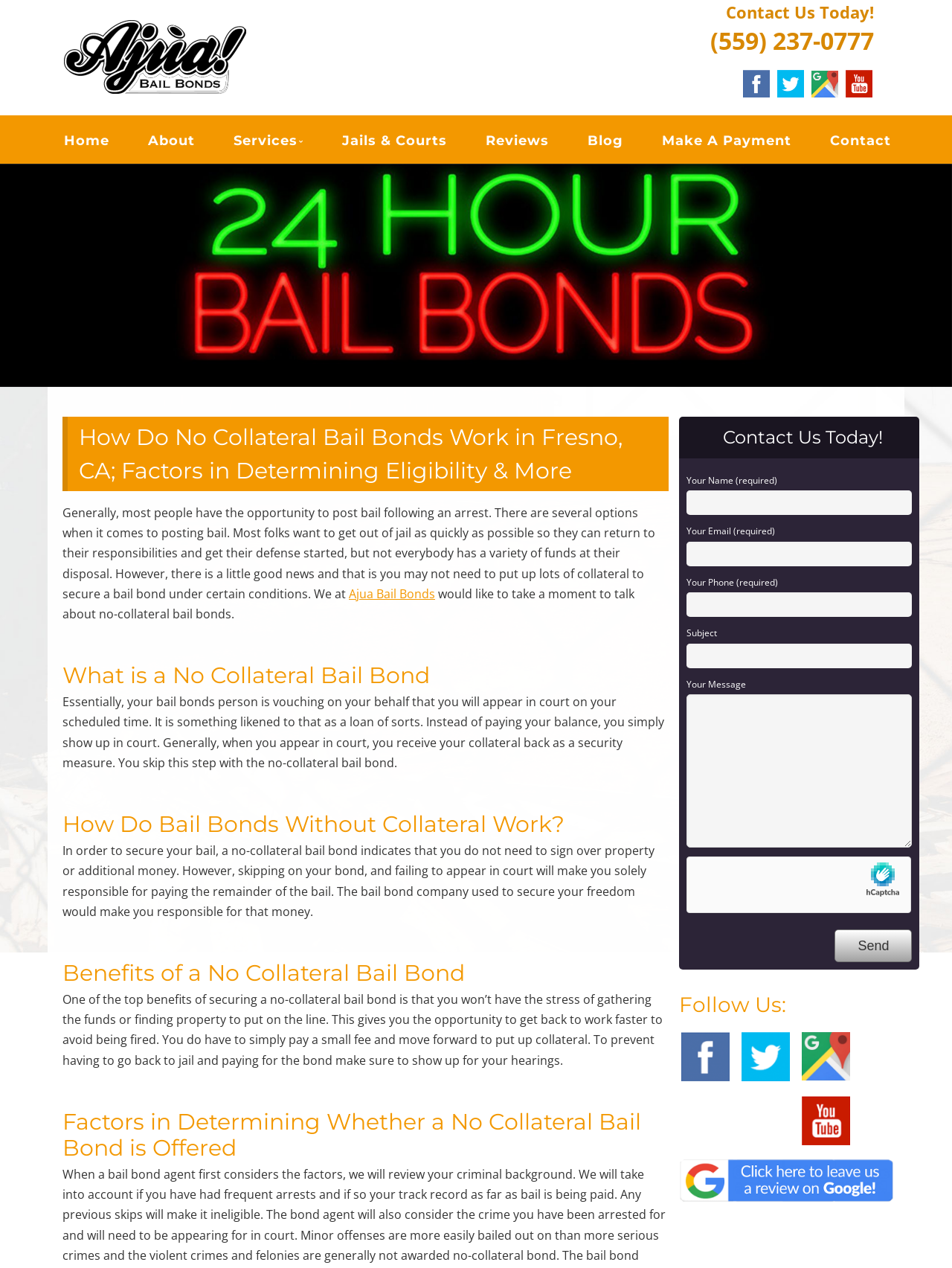Find the bounding box coordinates for the UI element that matches this description: "parent_node: AJUA BAIL BONDS".

[0.066, 0.073, 0.26, 0.086]